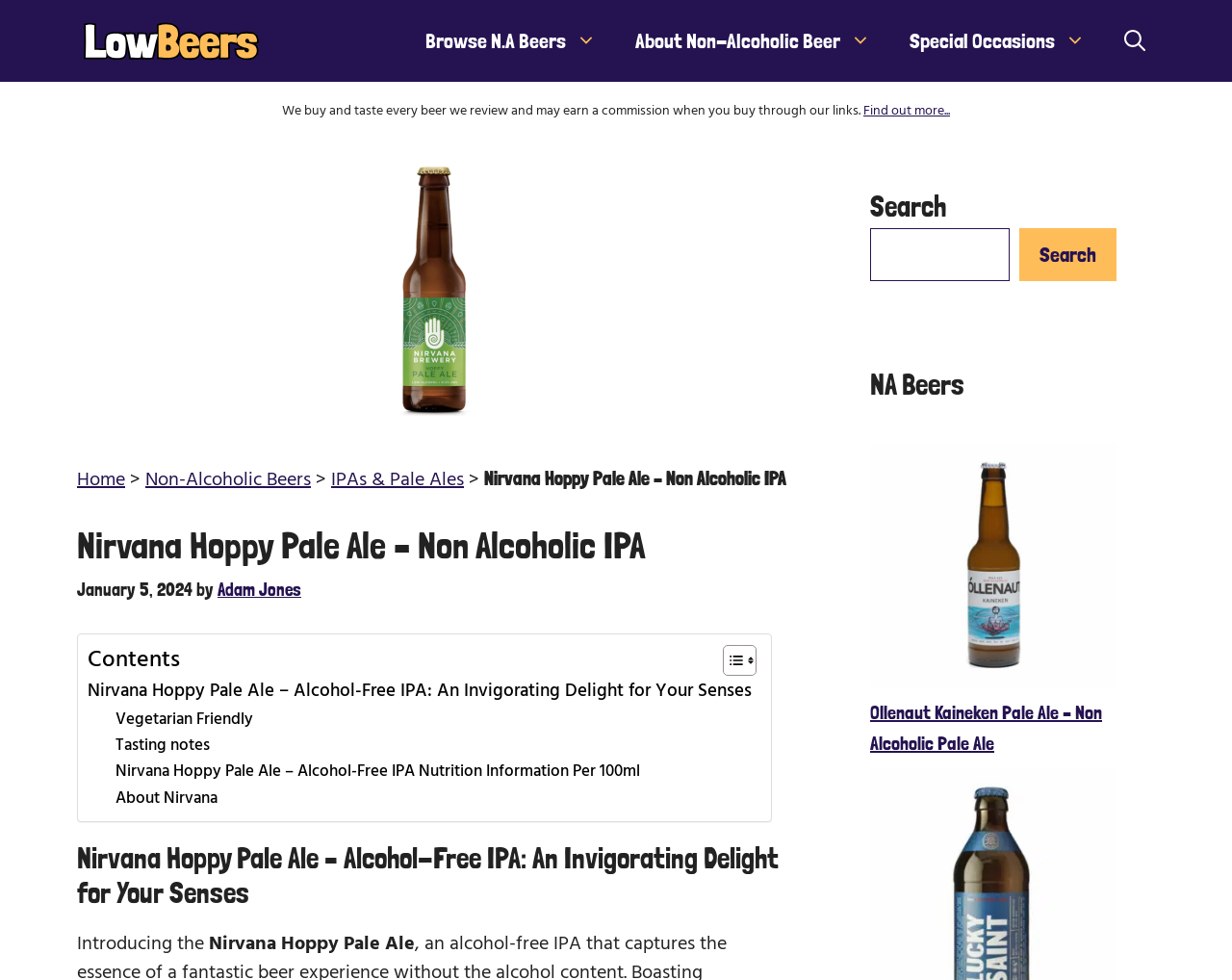What is the date of the review?
Give a detailed and exhaustive answer to the question.

The date of the review can be found in the time element with the text 'January 5, 2024'.